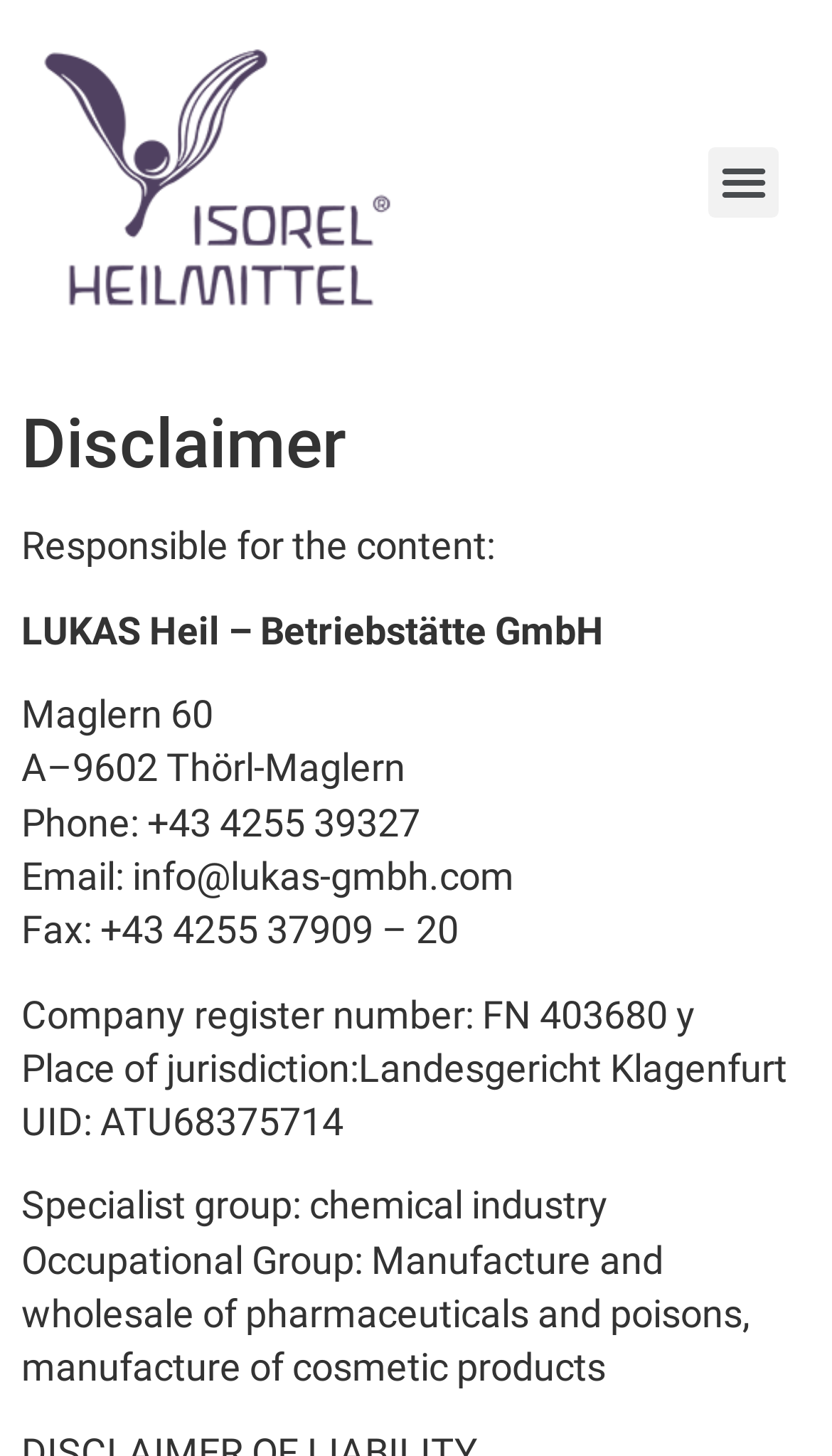Please specify the bounding box coordinates in the format (top-left x, top-left y, bottom-right x, bottom-right y), with all values as floating point numbers between 0 and 1. Identify the bounding box of the UI element described by: alt="ISOREL Heilmittel"

[0.026, 0.023, 0.487, 0.227]